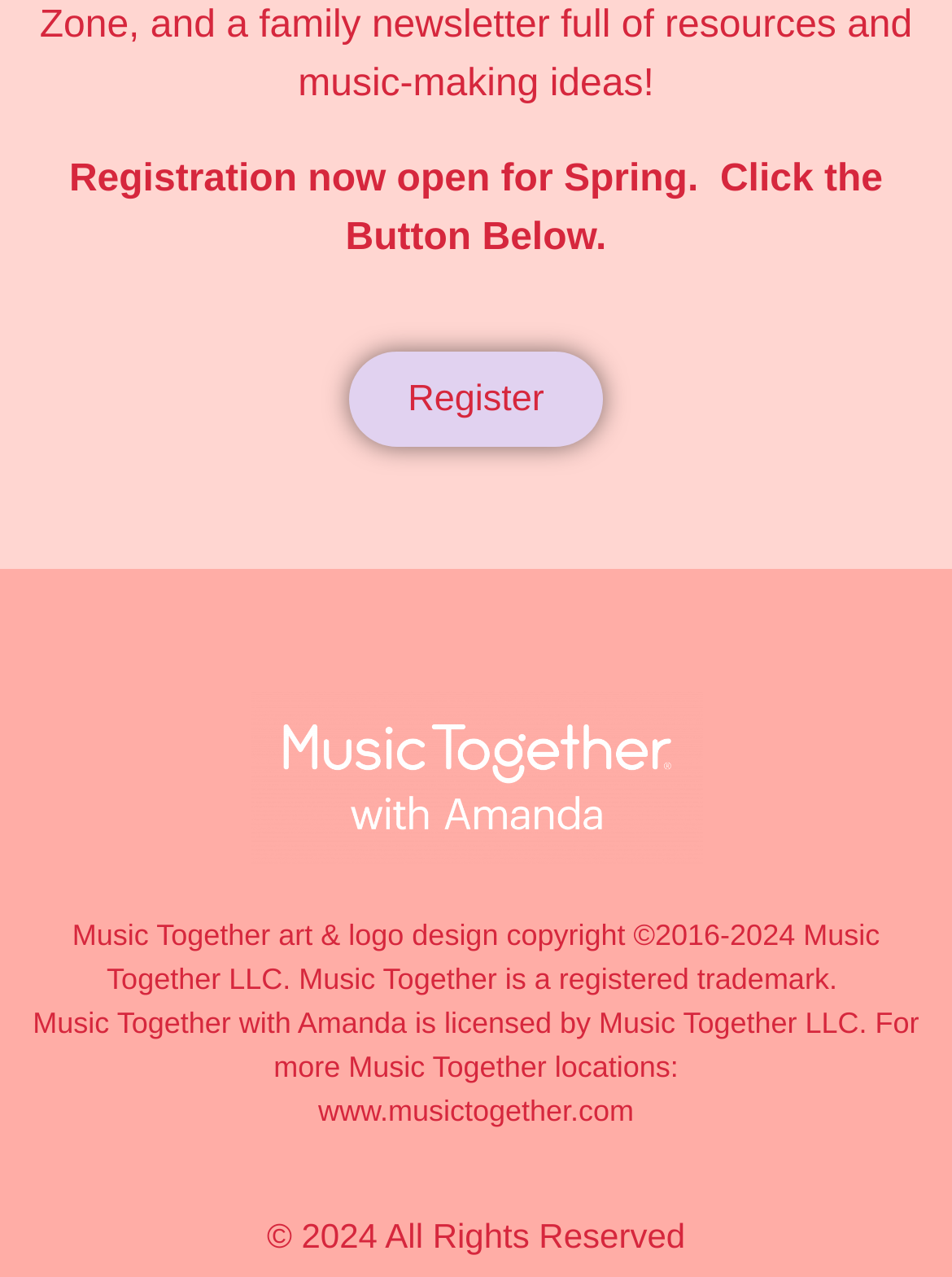Extract the bounding box of the UI element described as: "www.musictogether.com".

[0.334, 0.858, 0.666, 0.884]